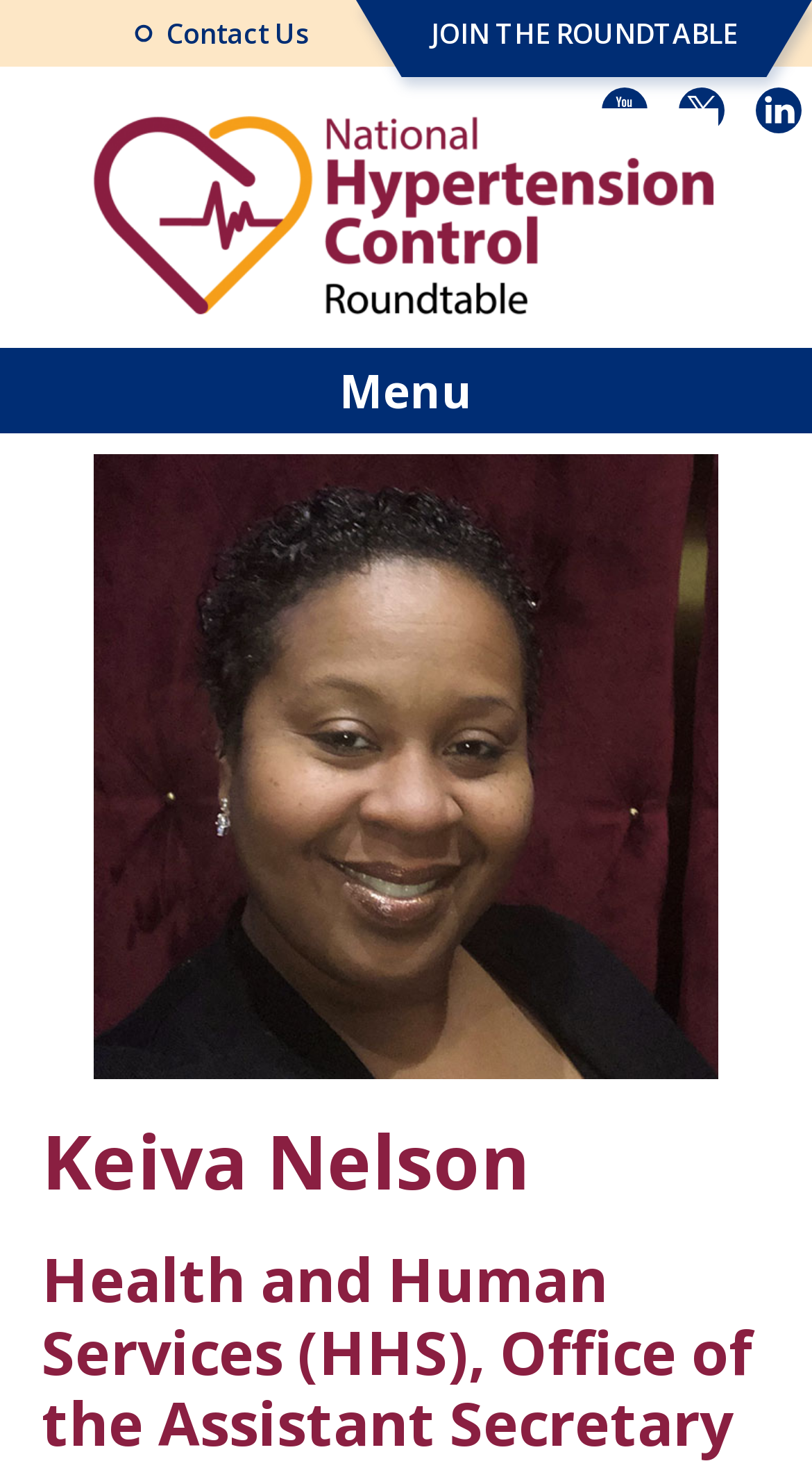Please answer the following question using a single word or phrase: 
What is the text of the heading below the 'Menu' button?

Keiva Nelson